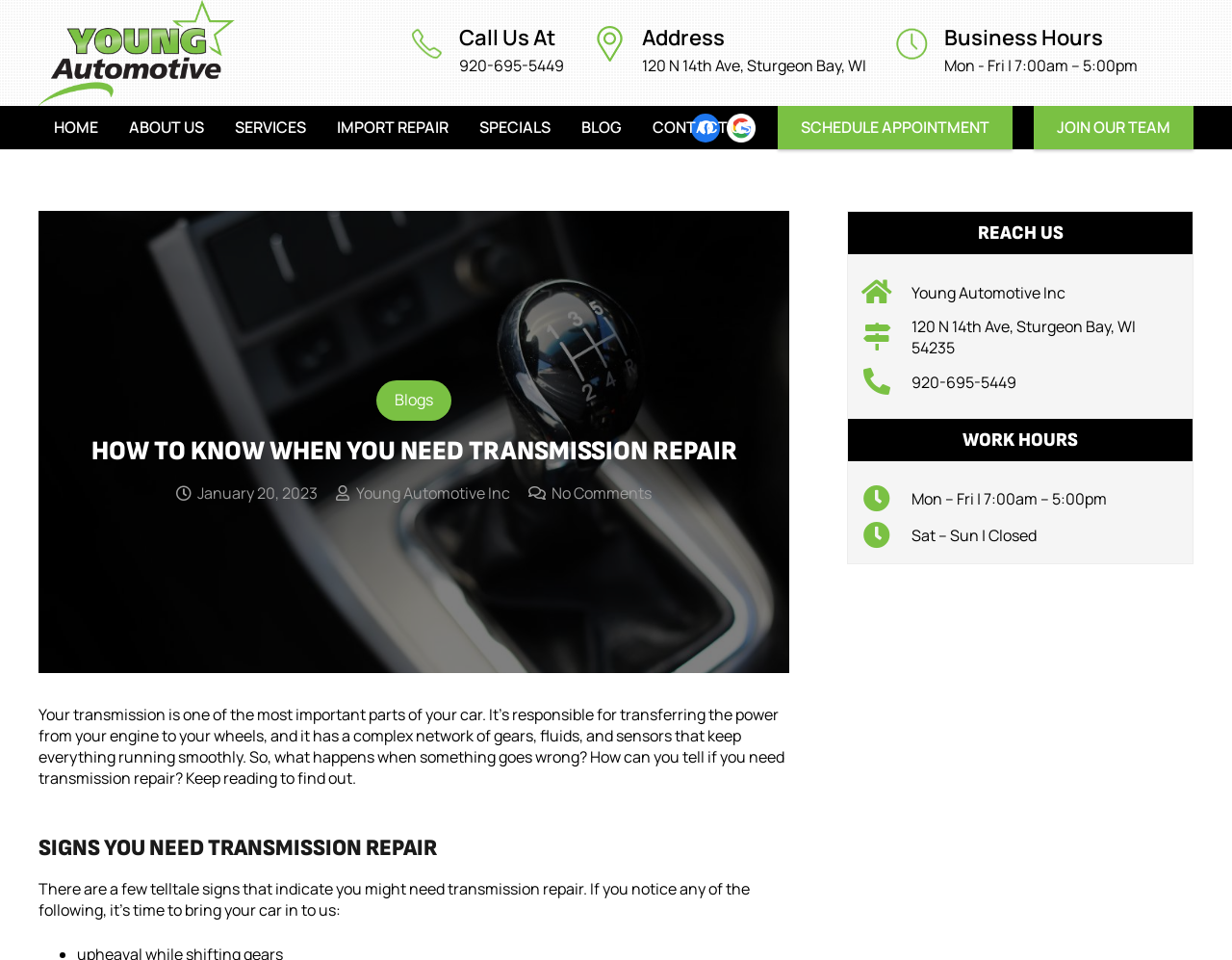What is the address of Young Automotive Inc?
Please give a well-detailed answer to the question.

I found the address by looking at the contact information section of the webpage, where it lists the address as 120 N 14th Ave, Sturgeon Bay, WI.